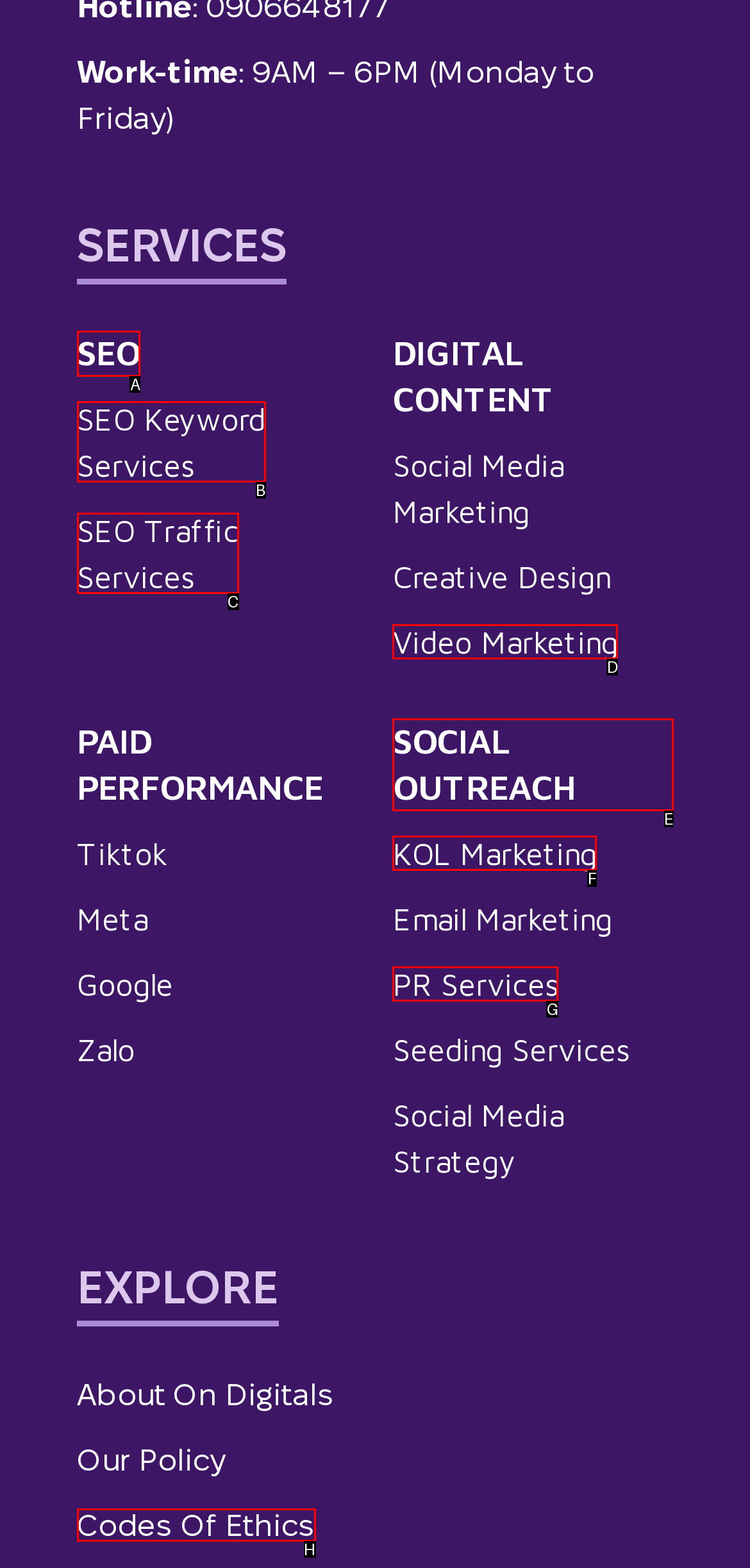Please indicate which HTML element should be clicked to fulfill the following task: Read the article by Jason L. Provide the letter of the selected option.

None